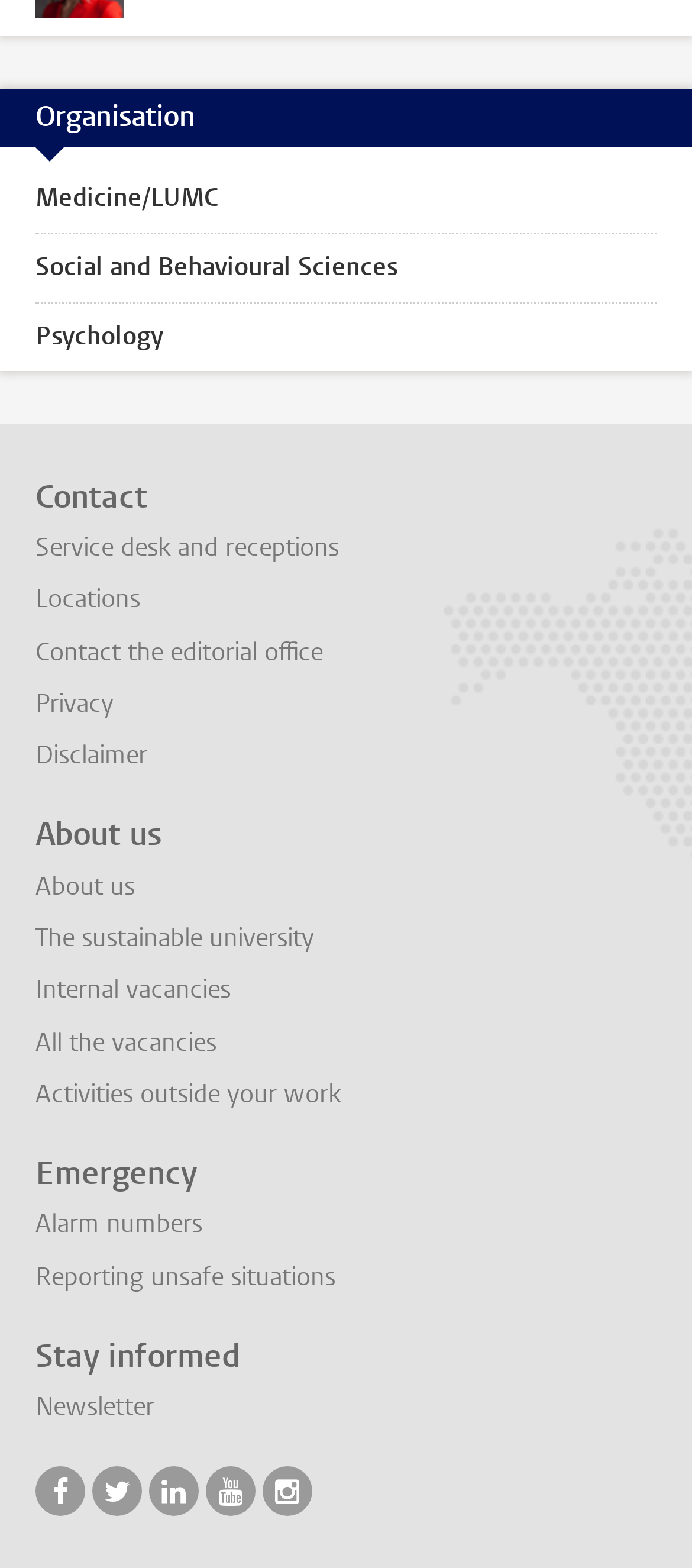Based on the element description: "Activities outside your work", identify the UI element and provide its bounding box coordinates. Use four float numbers between 0 and 1, [left, top, right, bottom].

[0.051, 0.687, 0.492, 0.709]